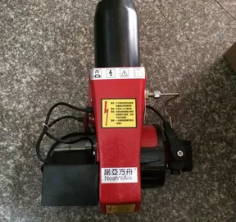Write a descriptive caption for the image, covering all notable aspects.

This image showcases a 220V Diesel Fuel Heater, specifically the Danfoss Controller One Stage, model BN - ST120. The heater features a robust design with a striking red body and black components, indicating its industrial-grade capabilities. Prominent safety and operation labels are affixed to the front, providing essential information to users. This portable diesel heater is ideal for various applications, offering efficient heating solutions for environments requiring reliable temperature management. The distinct configuration suggests it's engineered for performance and durability, suitable for both commercial and residential heating needs.